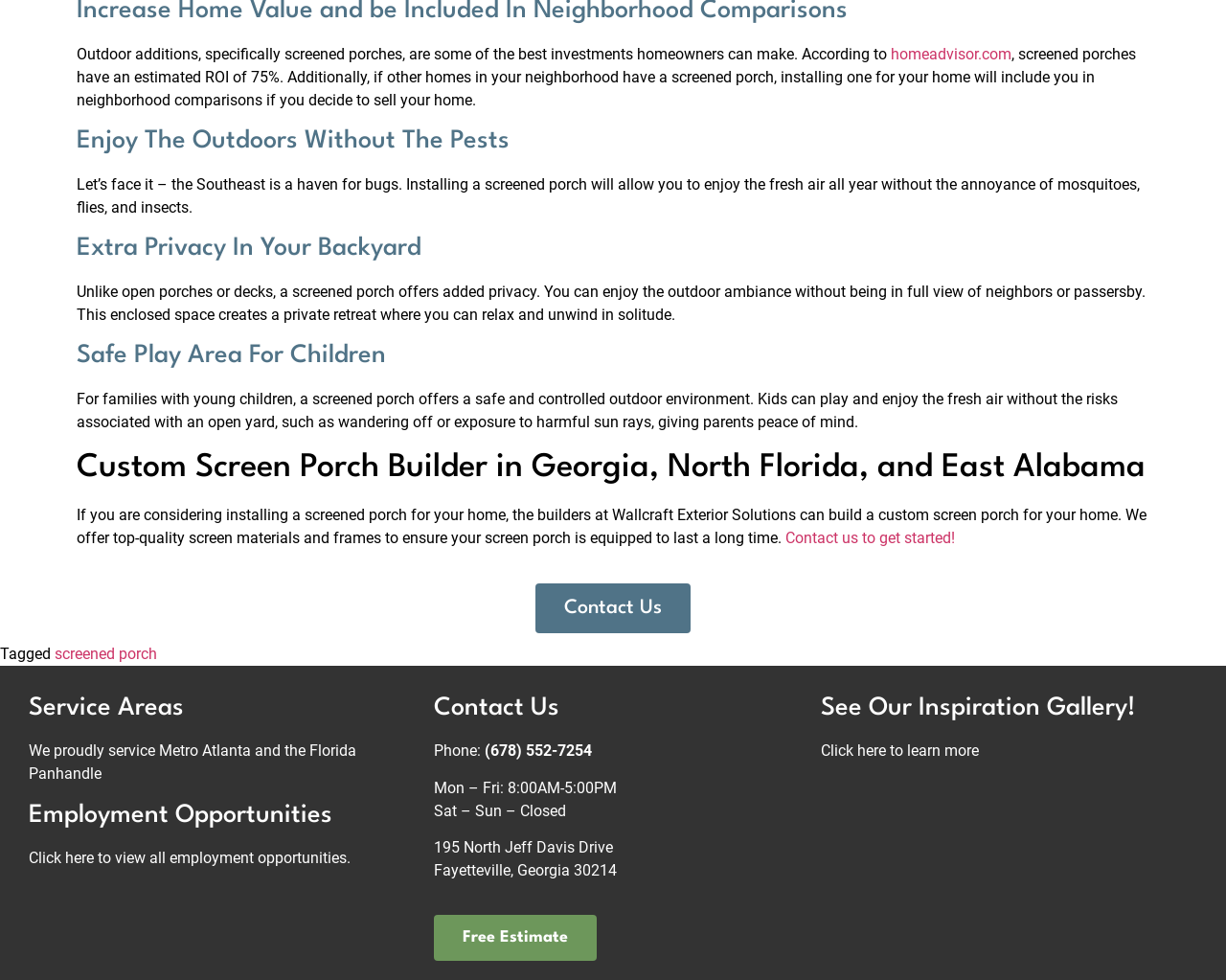What is the purpose of a screened porch for families with young children?
Using the image as a reference, answer the question in detail.

The webpage explains that for families with young children, a screened porch offers a safe and controlled outdoor environment, allowing kids to play and enjoy the fresh air without the risks associated with an open yard.